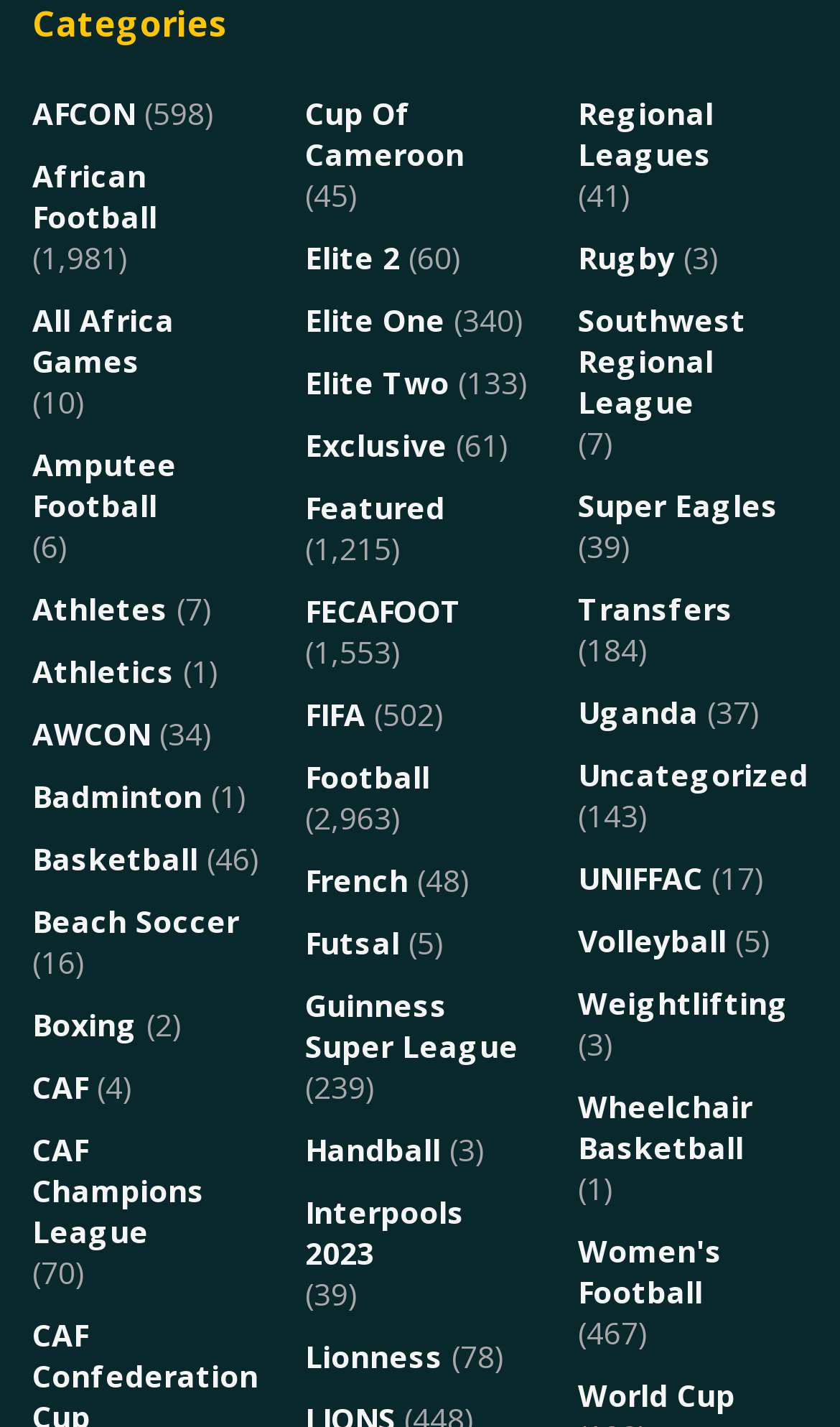Provide a short, one-word or phrase answer to the question below:
How many articles are in the 'AWCON' category?

34